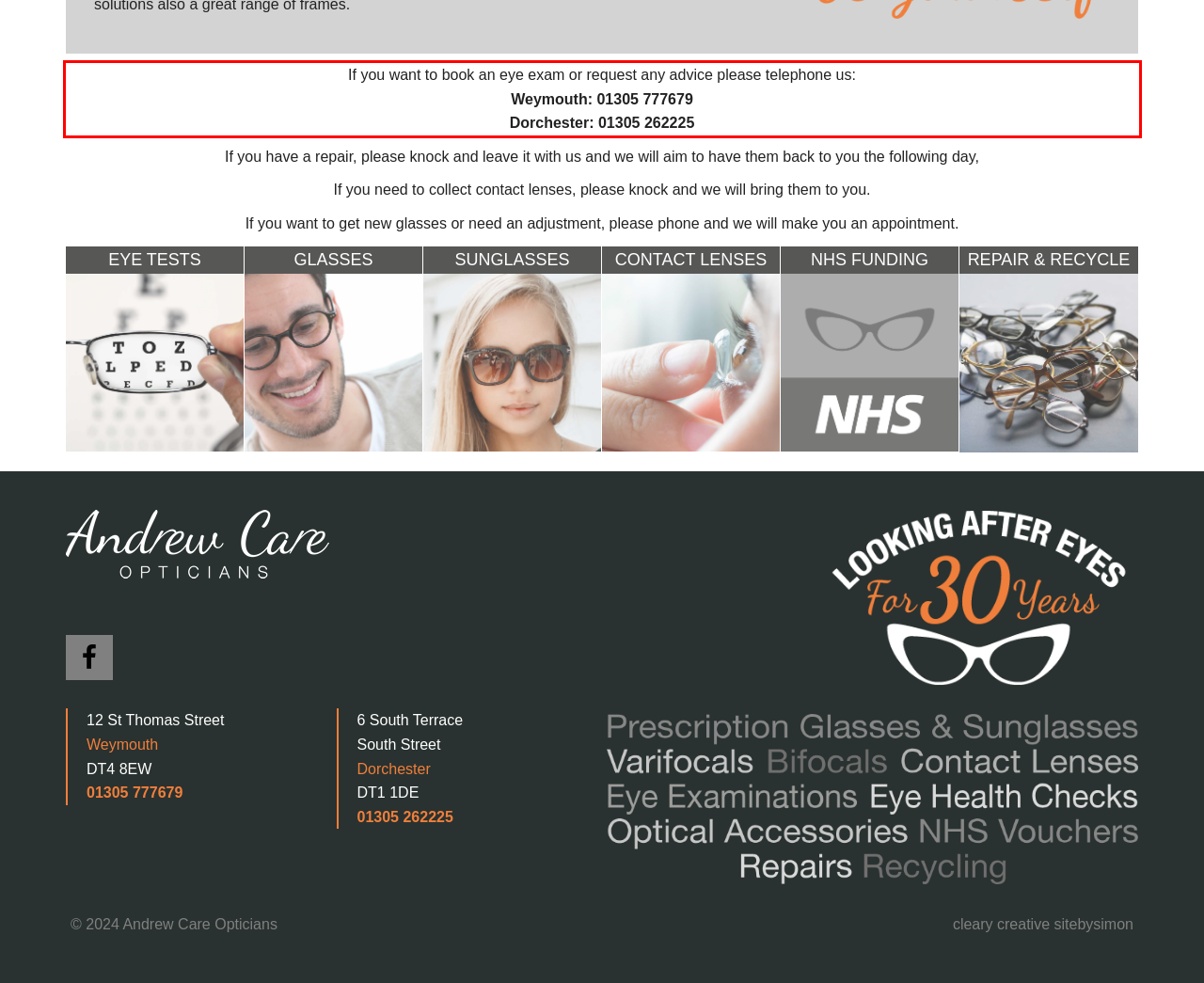Identify the text inside the red bounding box on the provided webpage screenshot by performing OCR.

If you want to book an eye exam or request any advice please telephone us: Weymouth: 01305 777679 Dorchester: 01305 262225